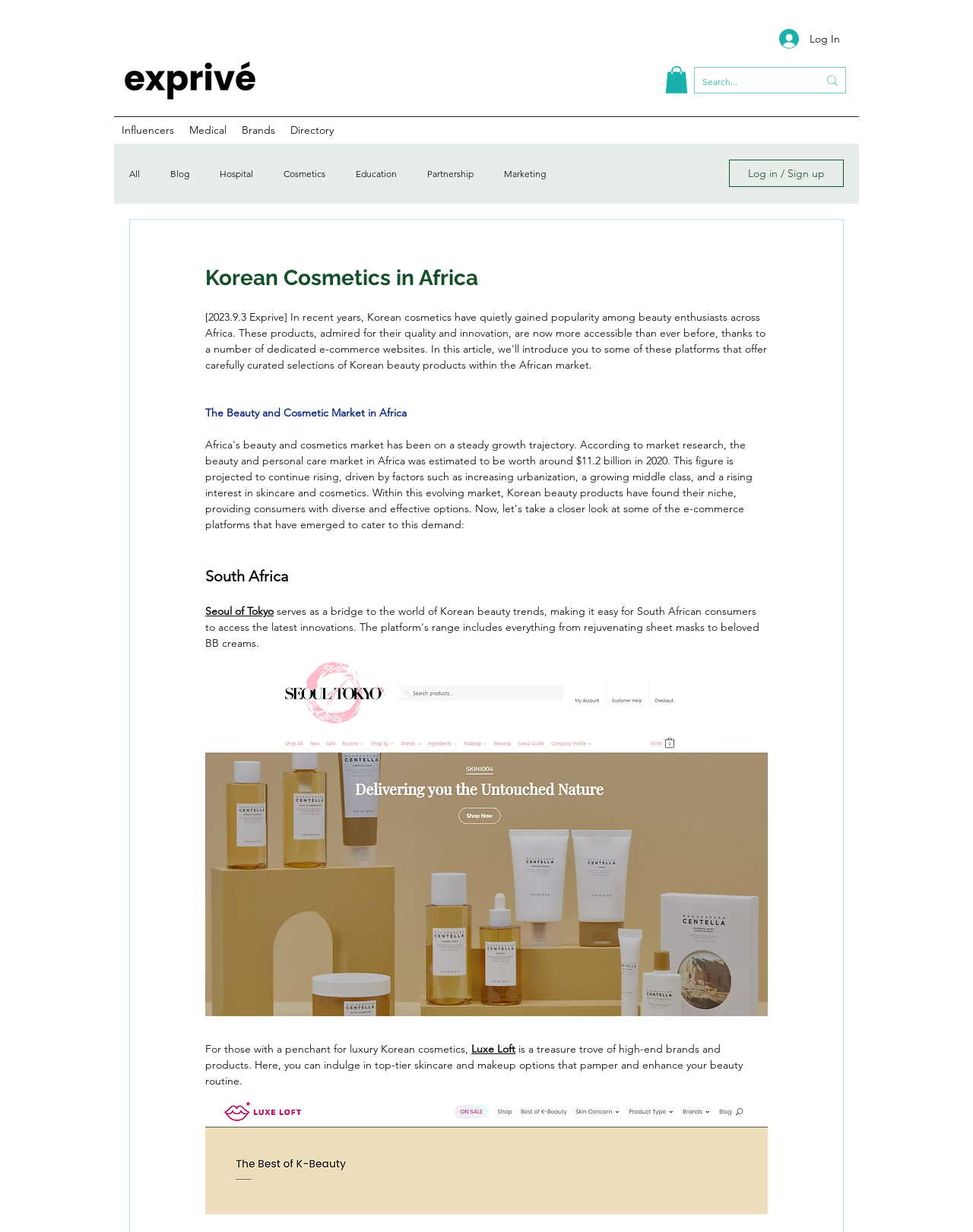Identify the bounding box coordinates of the part that should be clicked to carry out this instruction: "Log in or Sign up".

[0.749, 0.13, 0.867, 0.152]